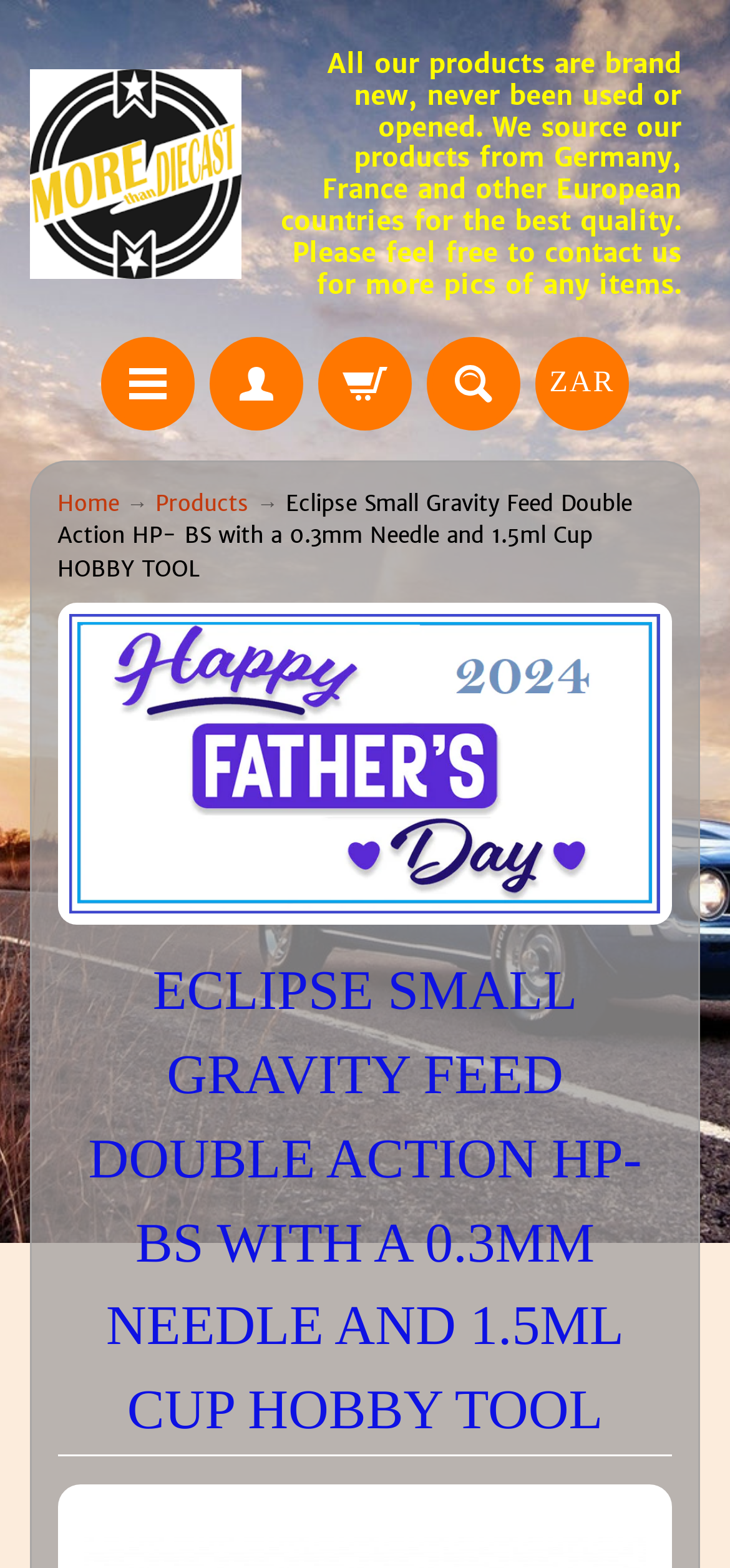Bounding box coordinates should be provided in the format (top-left x, top-left y, bottom-right x, bottom-right y) with all values between 0 and 1. Identify the bounding box for this UI element: parent_node: ZAR

[0.585, 0.215, 0.713, 0.275]